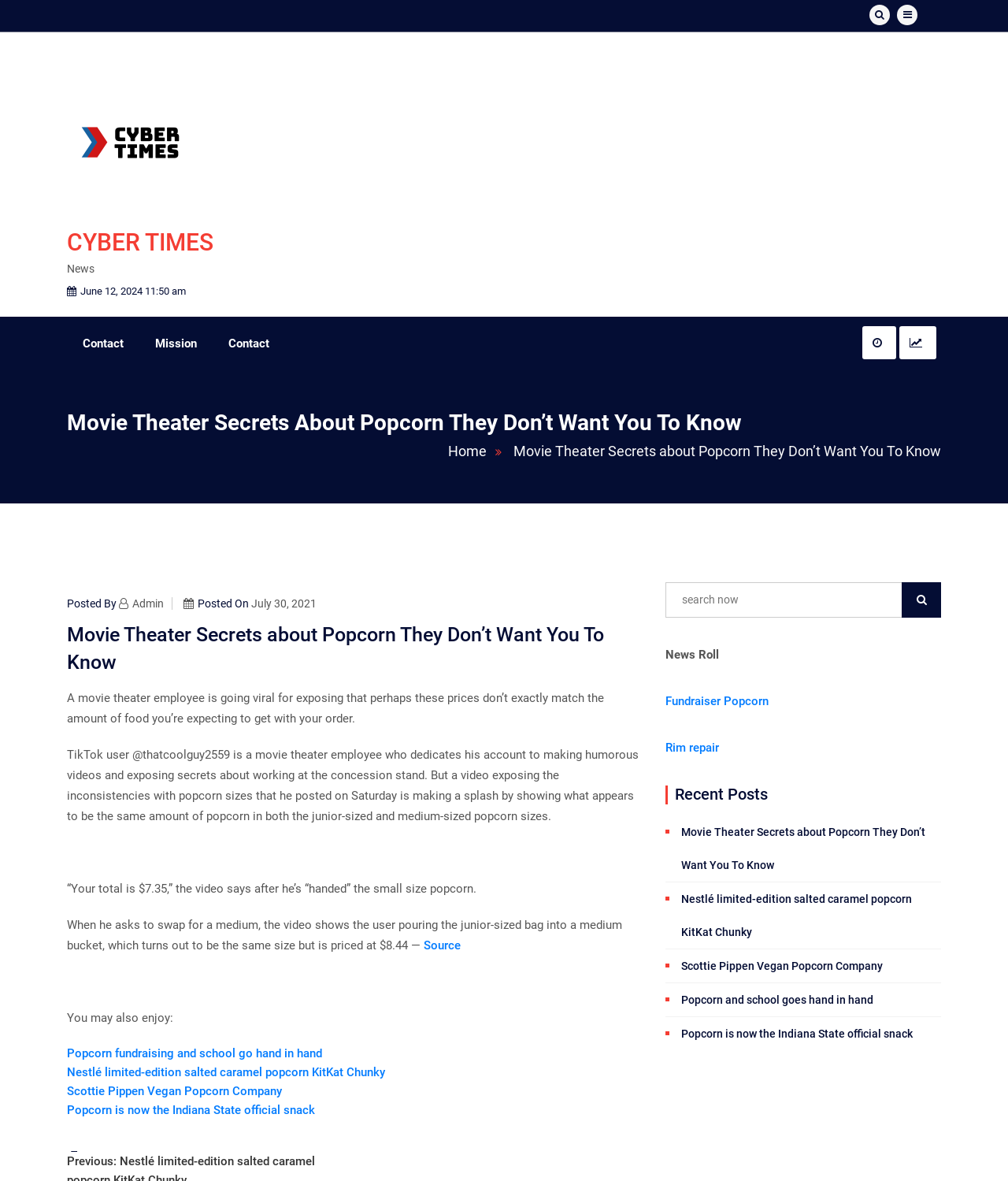Find the bounding box coordinates of the element I should click to carry out the following instruction: "Click on the 'Contact' link".

[0.066, 0.268, 0.138, 0.314]